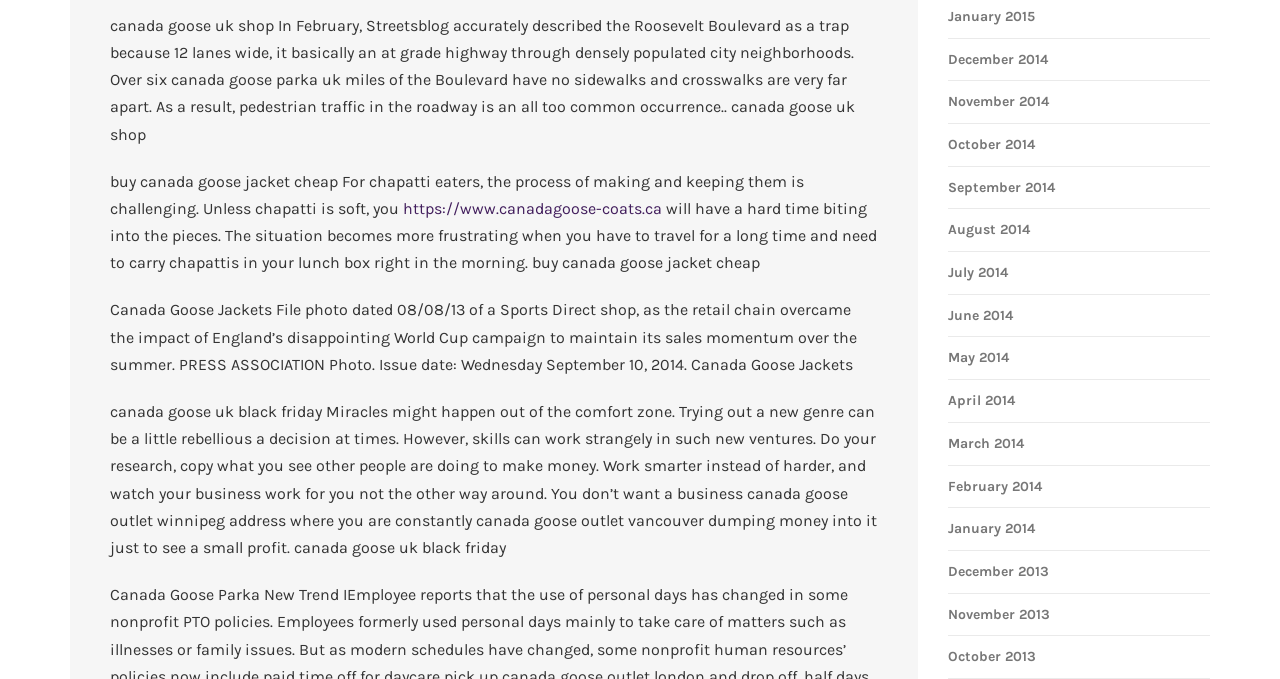Using the information from the screenshot, answer the following question thoroughly:
What is the genre being referred to in the third article?

The third article on the webpage talks about trying out a new genre, which can be a little rebellious, and how skills can work strangely in such new ventures, emphasizing the importance of research and working smarter.